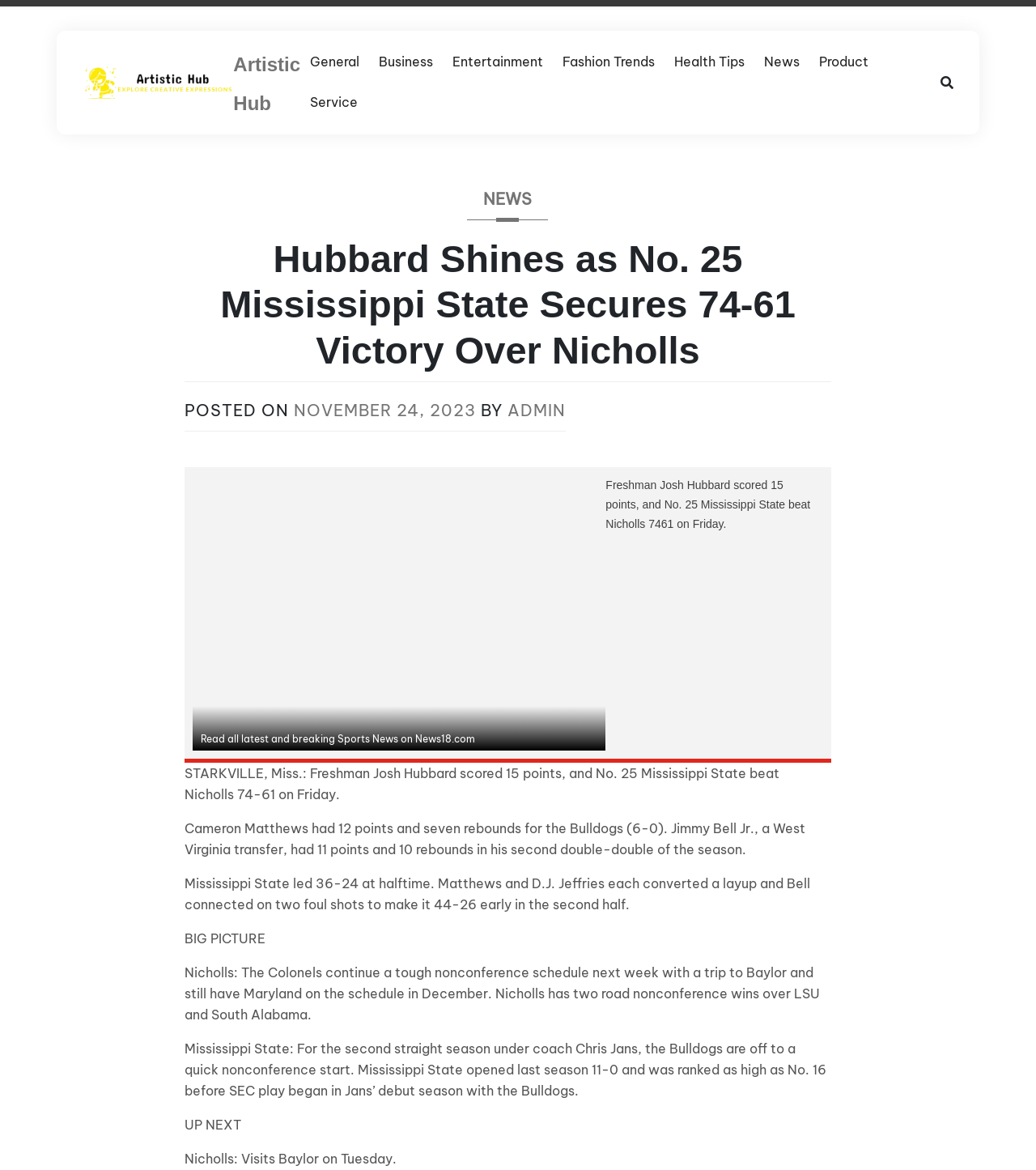Identify the bounding box for the given UI element using the description provided. Coordinates should be in the format (top-left x, top-left y, bottom-right x, bottom-right y) and must be between 0 and 1. Here is the description: parent_node: Artistic Hub

[0.08, 0.055, 0.225, 0.086]